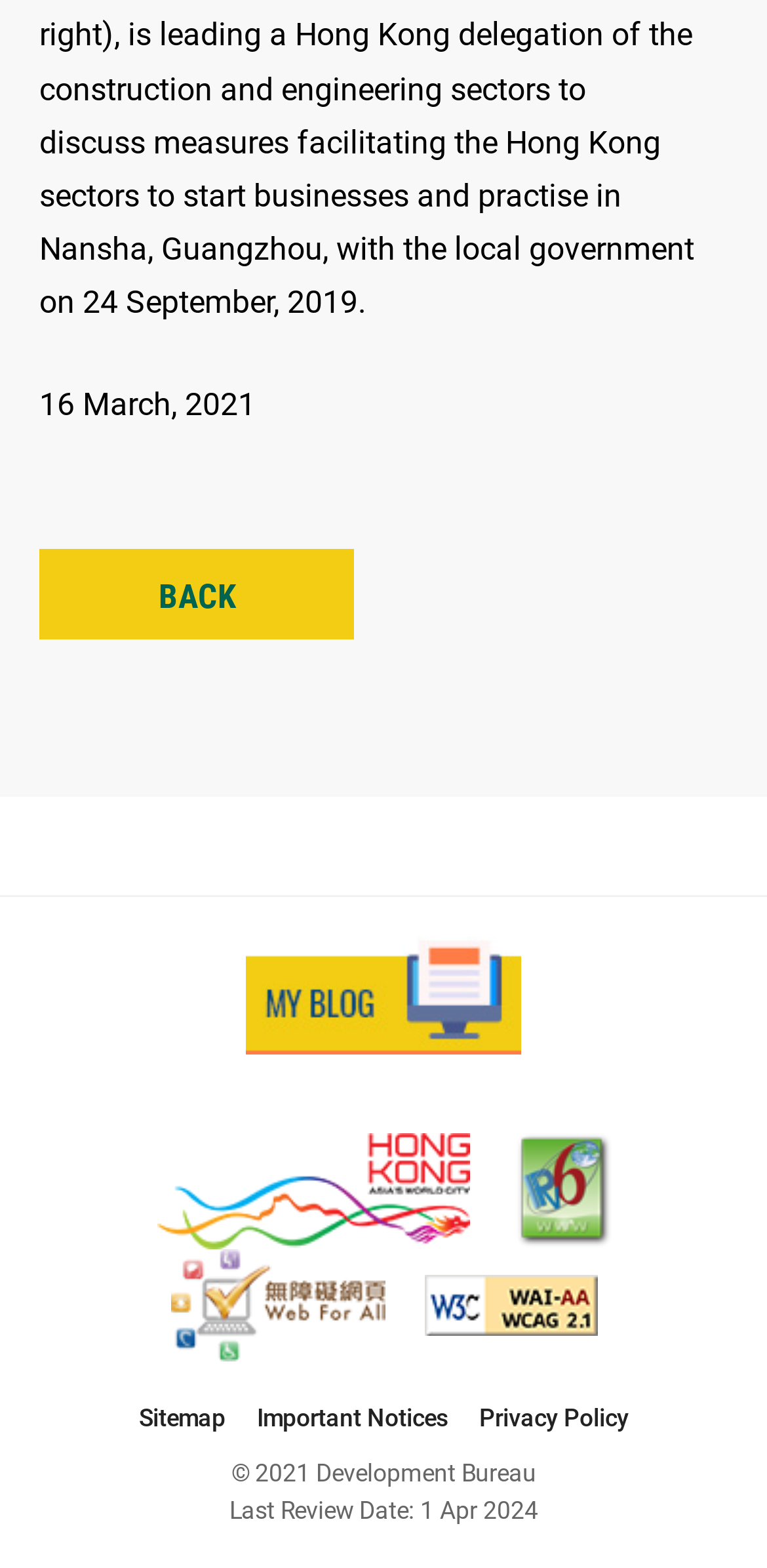Please indicate the bounding box coordinates of the element's region to be clicked to achieve the instruction: "check important notices". Provide the coordinates as four float numbers between 0 and 1, i.e., [left, top, right, bottom].

[0.335, 0.894, 0.583, 0.916]